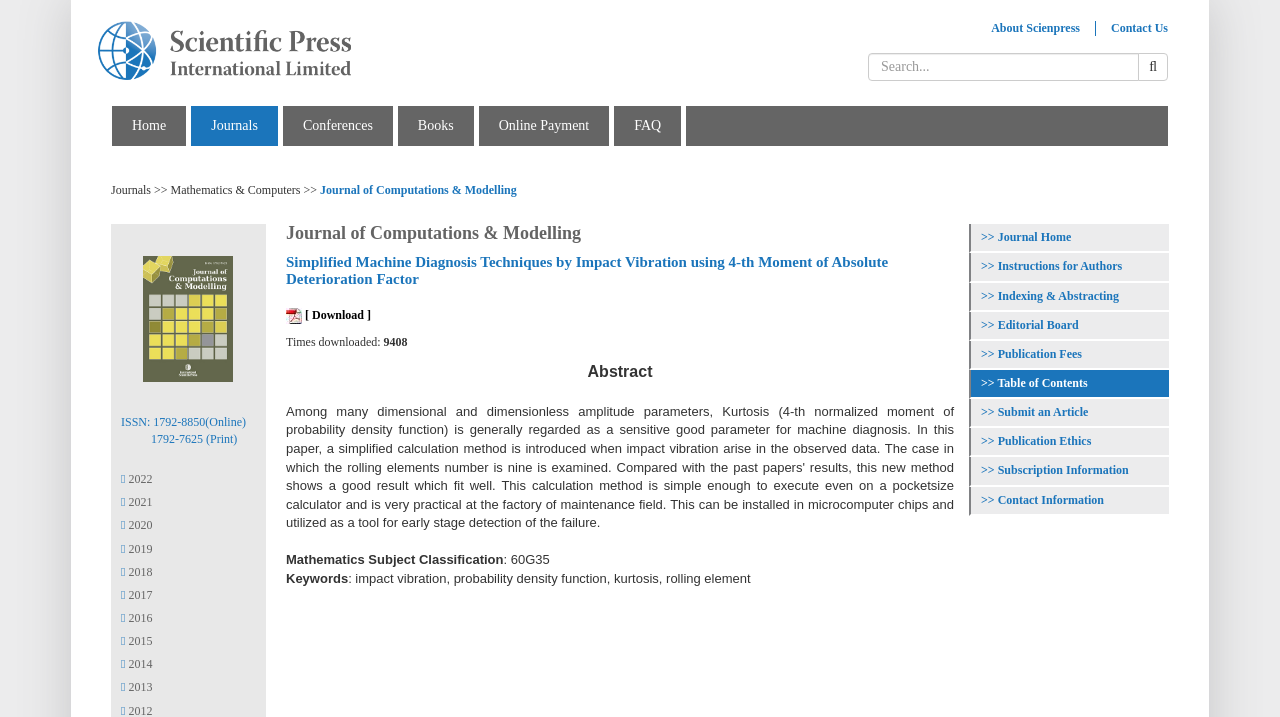Locate the bounding box coordinates of the area to click to fulfill this instruction: "Go to the journal home page". The bounding box should be presented as four float numbers between 0 and 1, in the order [left, top, right, bottom].

[0.766, 0.321, 0.837, 0.341]